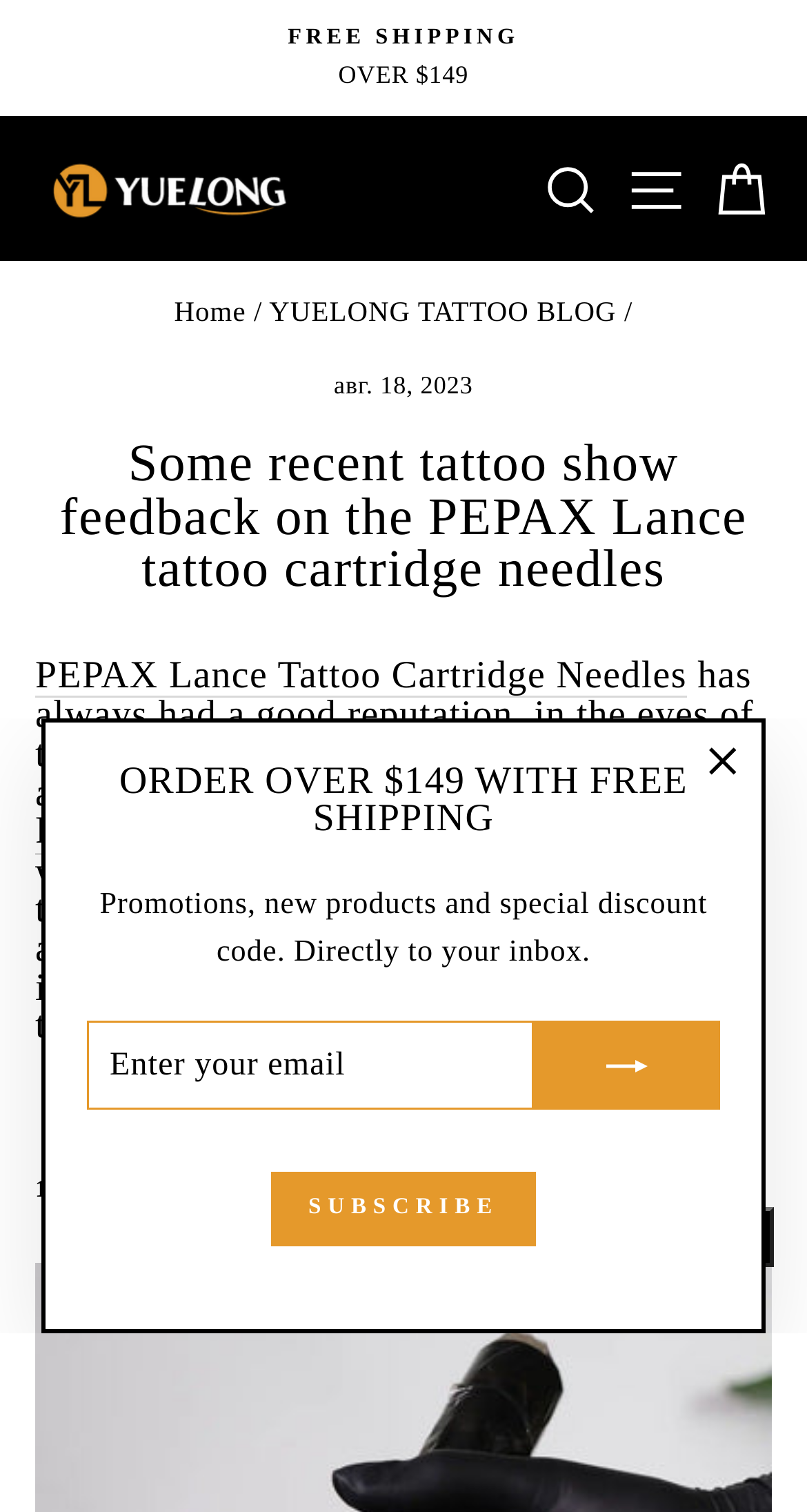Find the bounding box coordinates for the HTML element described in this sentence: "PEPAX Lance Tattoo Cartridge Needles". Provide the coordinates as four float numbers between 0 and 1, in the format [left, top, right, bottom].

[0.044, 0.435, 0.851, 0.462]